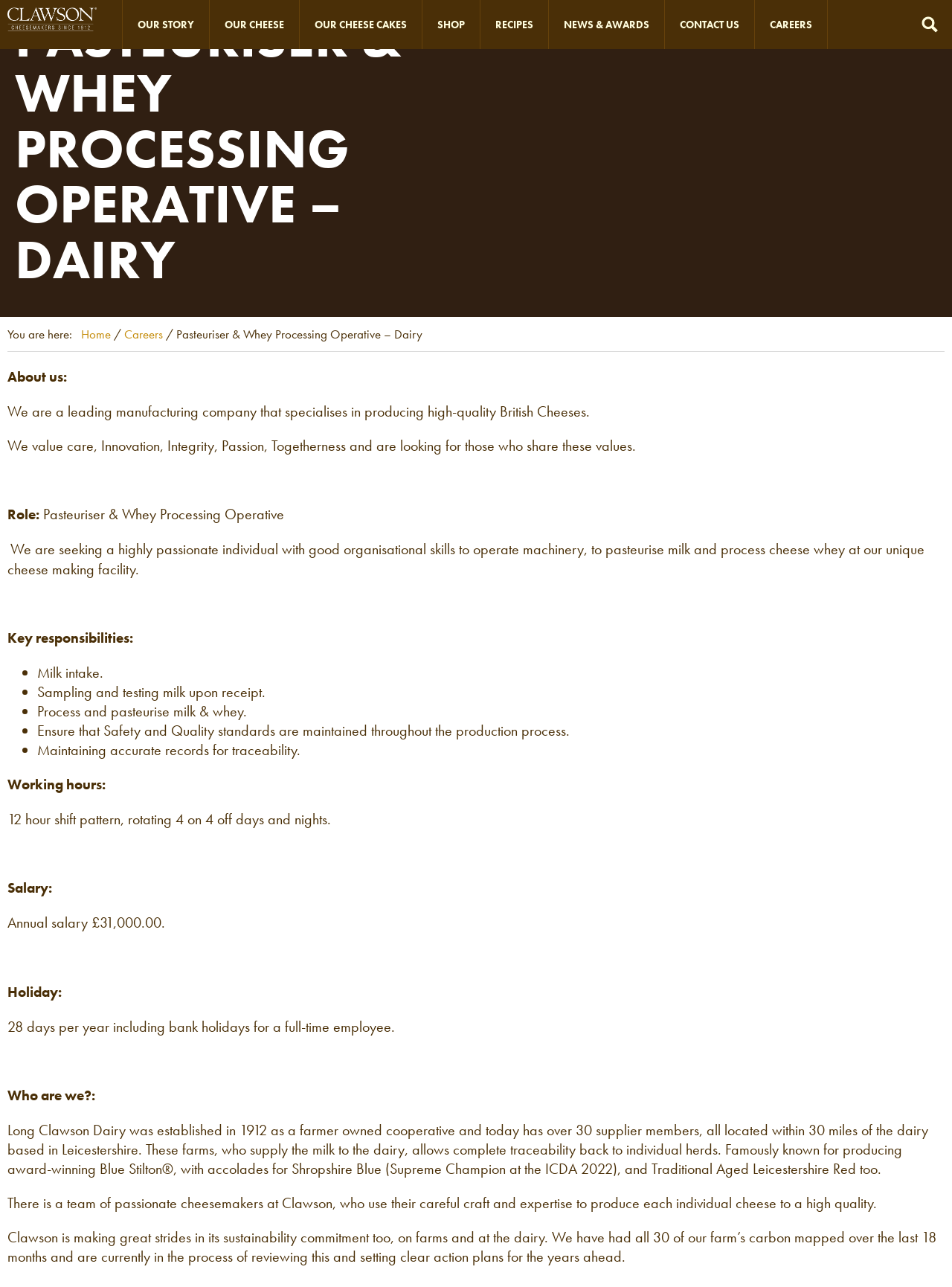Please find the bounding box coordinates in the format (top-left x, top-left y, bottom-right x, bottom-right y) for the given element description. Ensure the coordinates are floating point numbers between 0 and 1. Description: Contact Us

[0.698, 0.0, 0.793, 0.038]